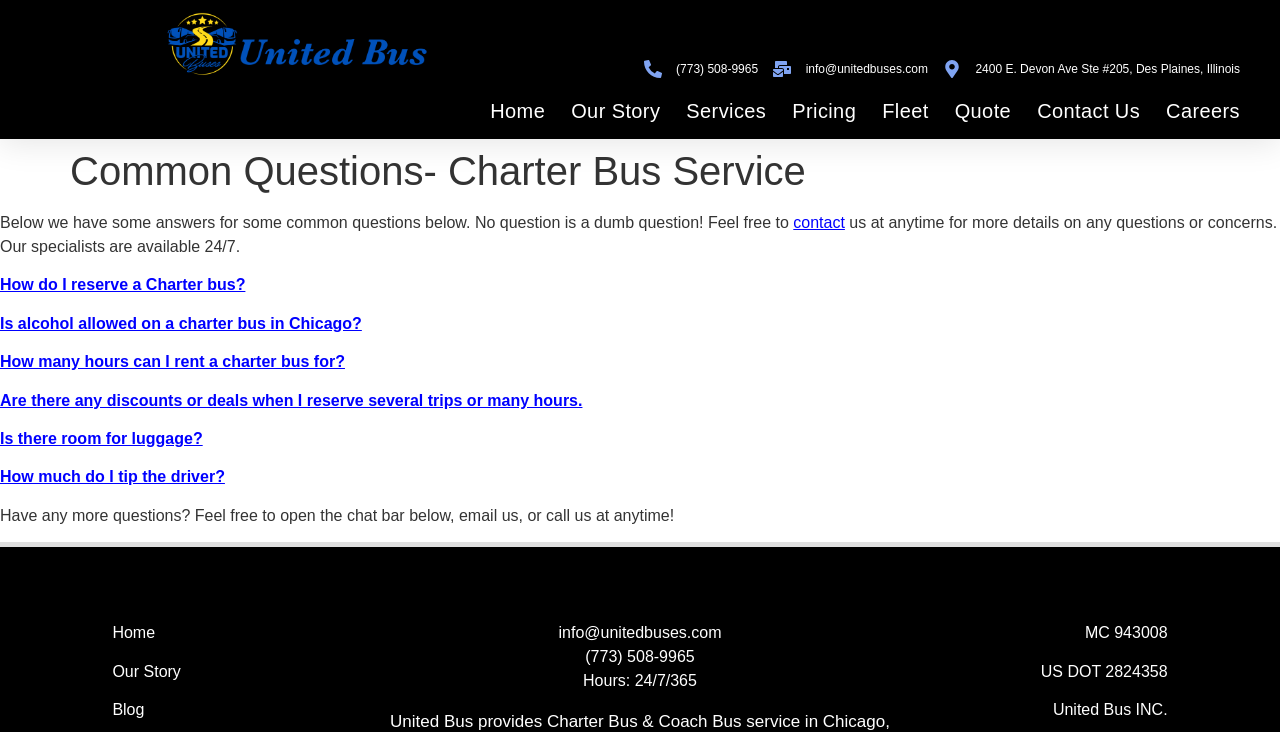Mark the bounding box of the element that matches the following description: "Contact Us".

[0.81, 0.134, 0.891, 0.169]